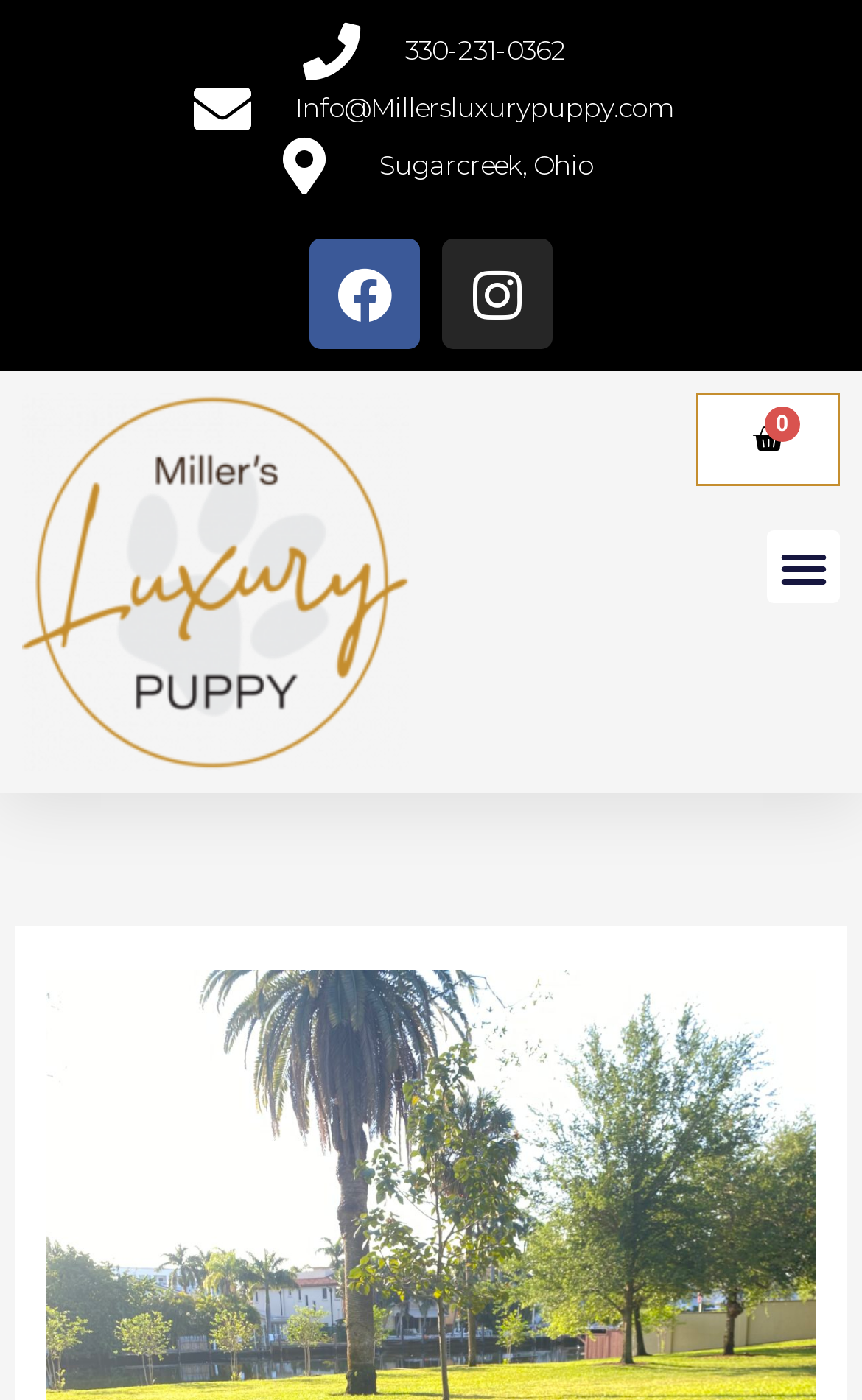Determine the bounding box coordinates for the UI element matching this description: "Instagram".

[0.513, 0.17, 0.641, 0.249]